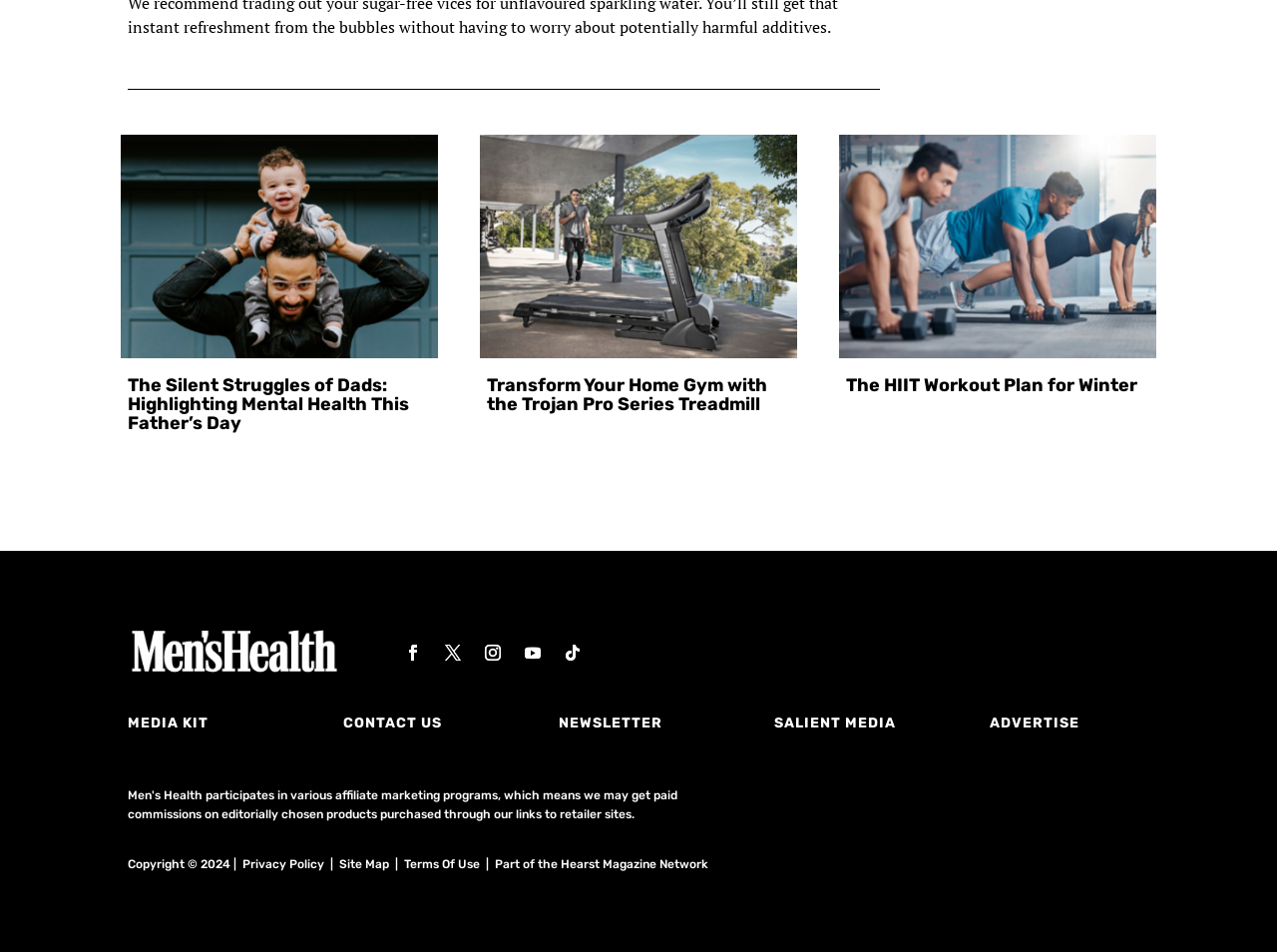Locate the bounding box coordinates of the element that needs to be clicked to carry out the instruction: "Click on the 'OPTIONS' button". The coordinates should be given as four float numbers ranging from 0 to 1, i.e., [left, top, right, bottom].

None